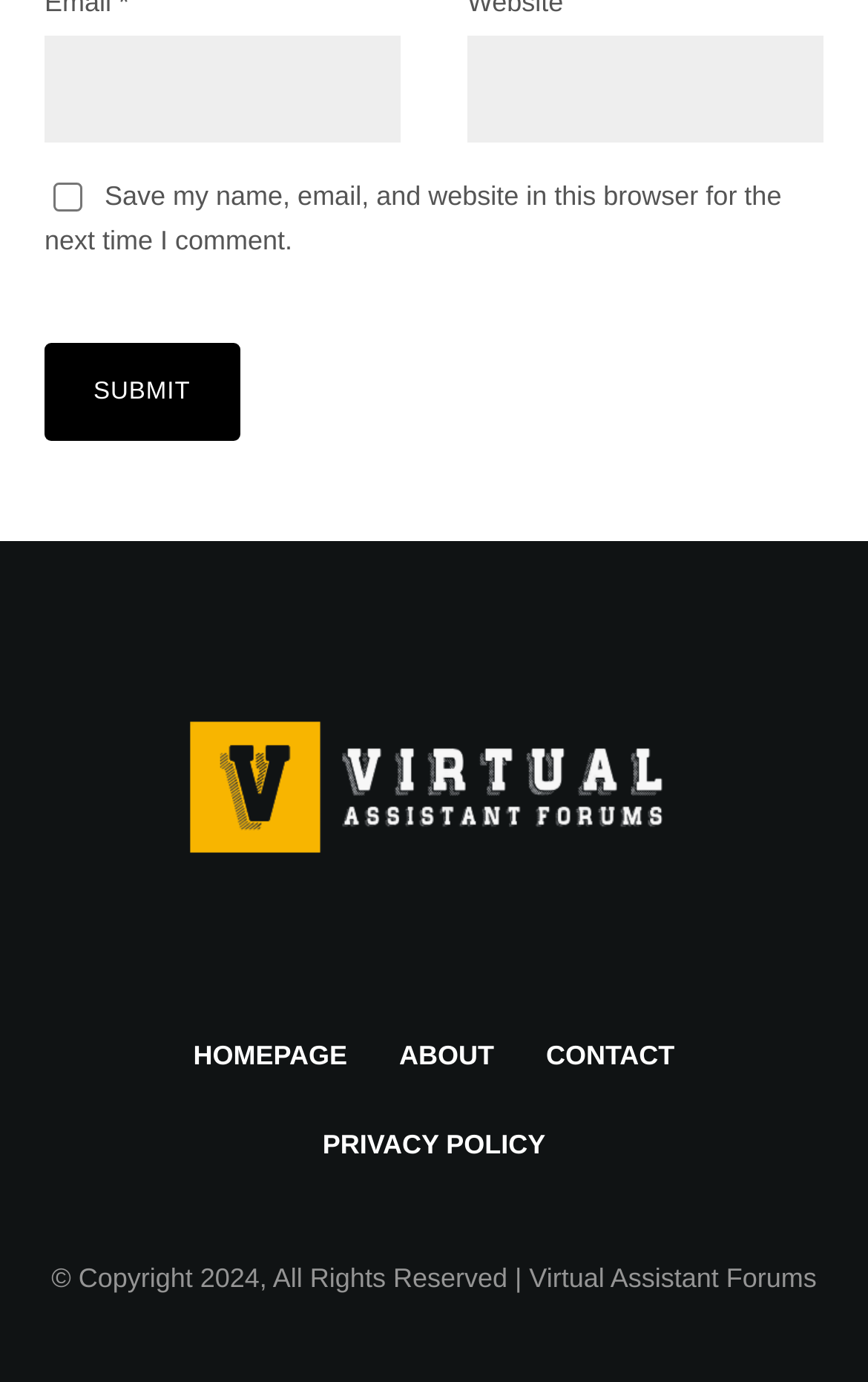Identify the bounding box coordinates of the clickable region necessary to fulfill the following instruction: "Submit the form". The bounding box coordinates should be four float numbers between 0 and 1, i.e., [left, top, right, bottom].

[0.051, 0.249, 0.276, 0.319]